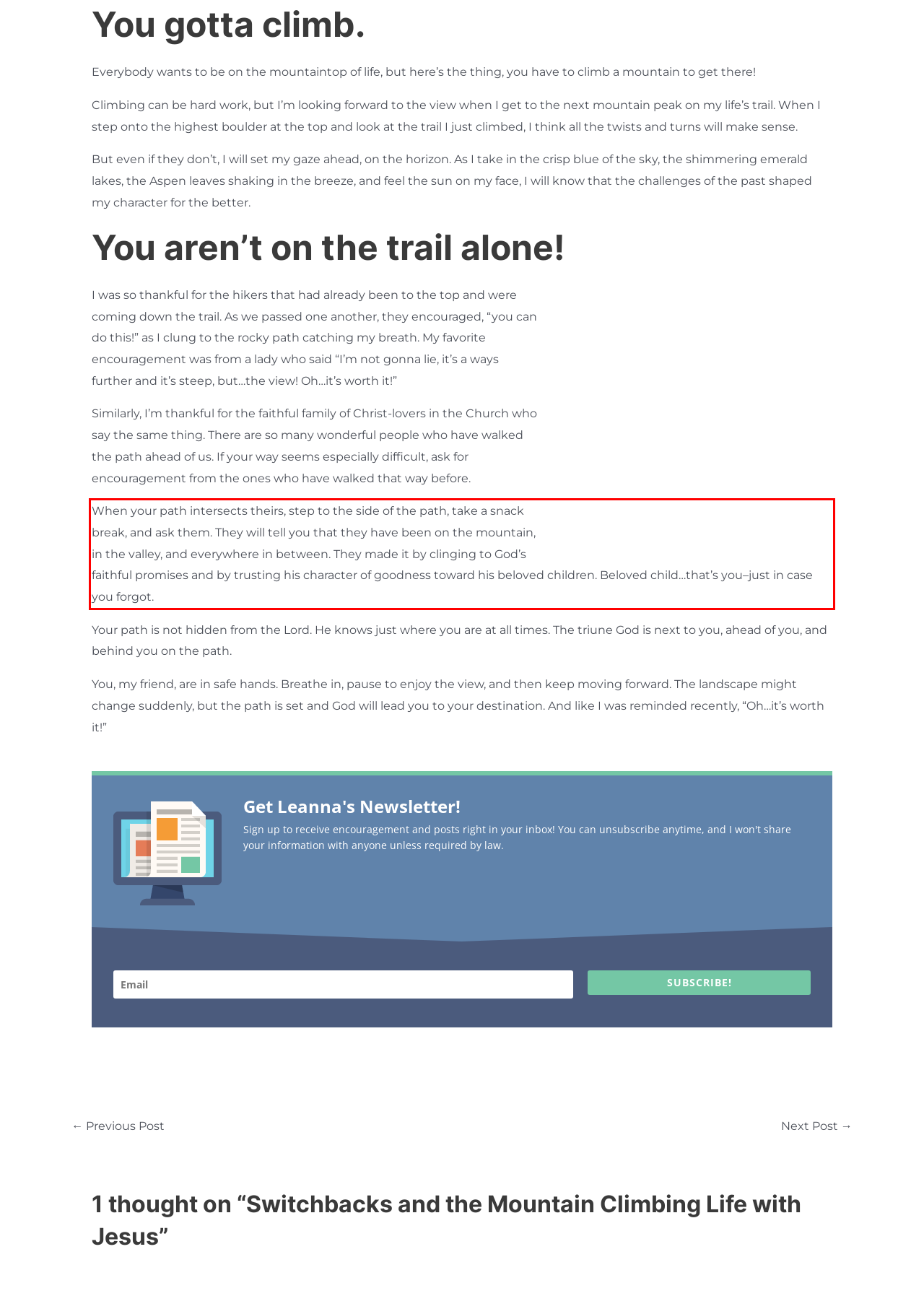Given the screenshot of the webpage, identify the red bounding box, and recognize the text content inside that red bounding box.

When your path intersects theirs, step to the side of the path, take a snack break, and ask them. They will tell you that they have been on the mountain, in the valley, and everywhere in between. They made it by clinging to God’s faithful promises and by trusting his character of goodness toward his beloved children. Beloved child…that’s you–just in case you forgot.